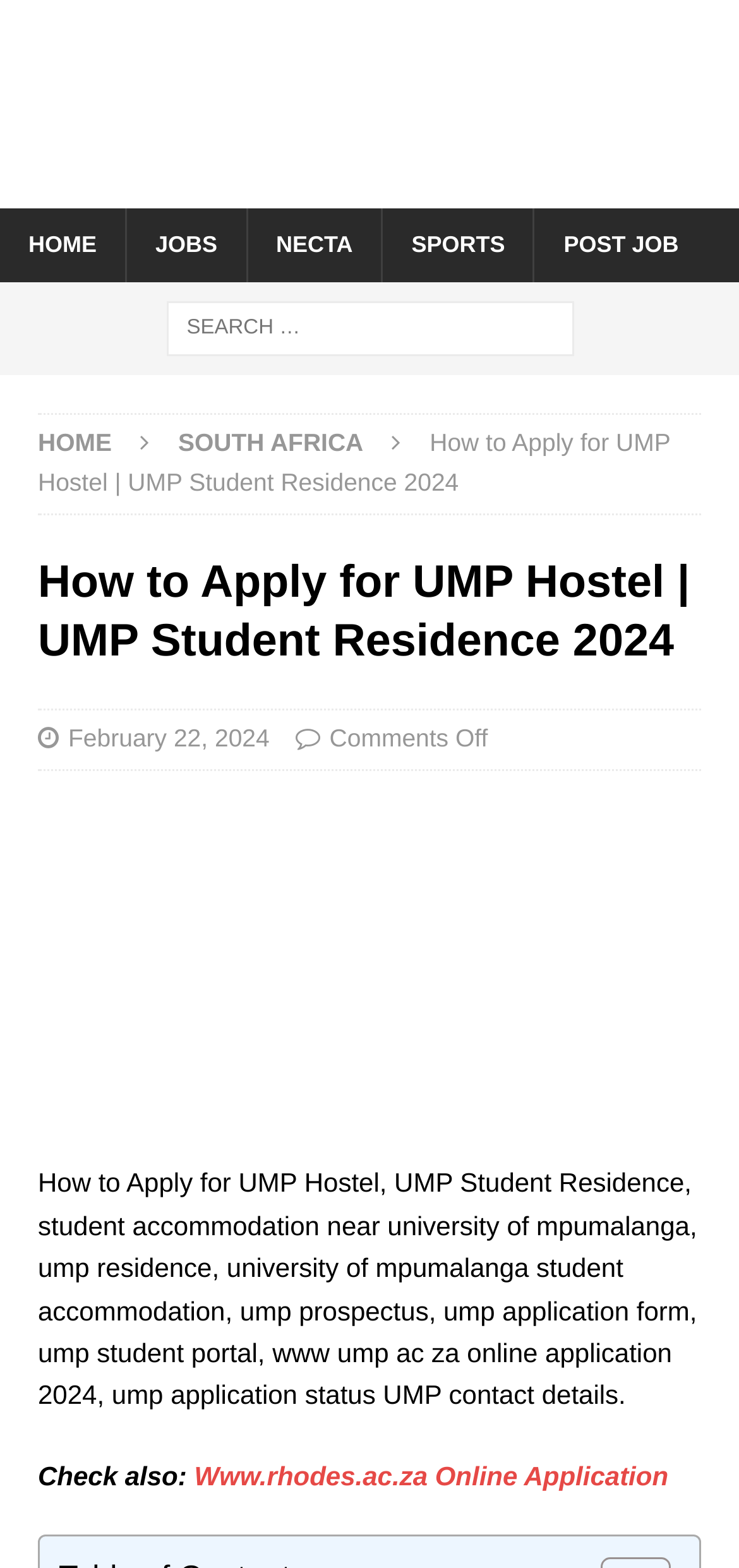Respond to the question below with a concise word or phrase:
How many navigation links are at the top of the webpage?

5